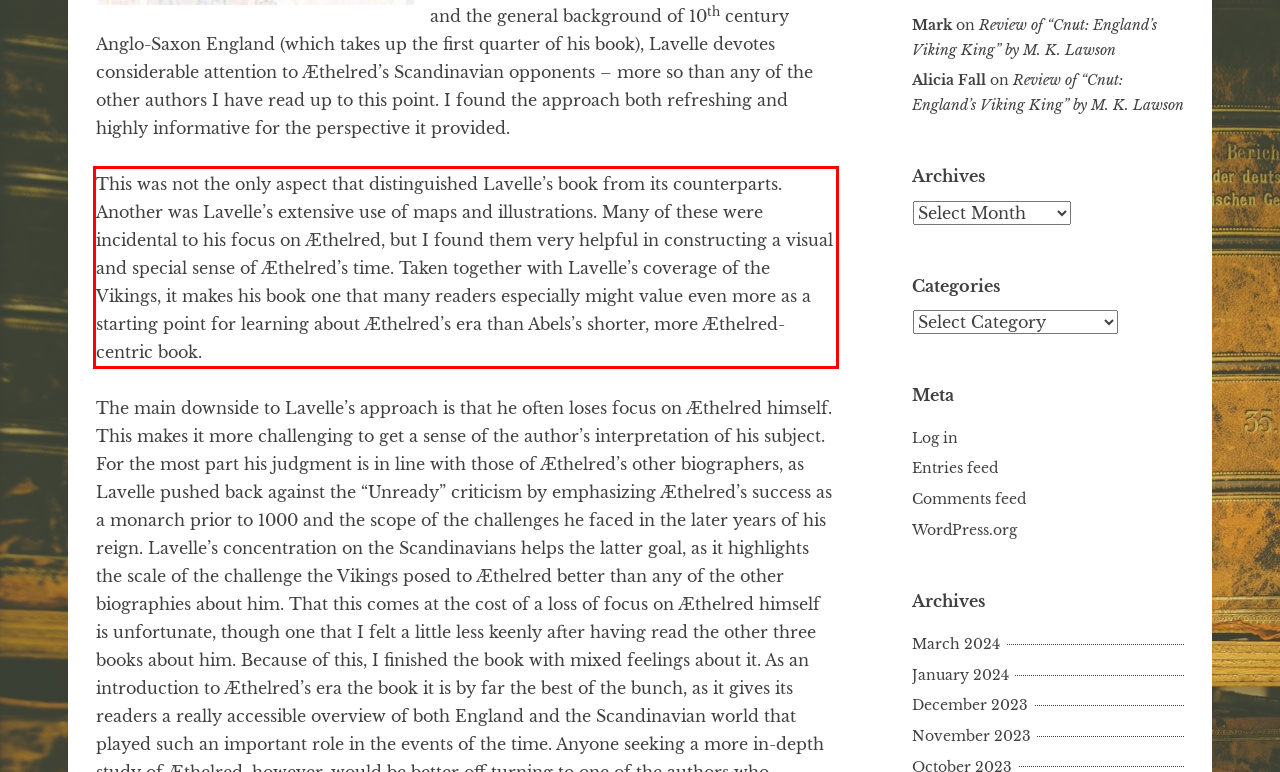Identify the red bounding box in the webpage screenshot and perform OCR to generate the text content enclosed.

This was not the only aspect that distinguished Lavelle’s book from its counterparts. Another was Lavelle’s extensive use of maps and illustrations. Many of these were incidental to his focus on Æthelred, but I found them very helpful in constructing a visual and special sense of Æthelred’s time. Taken together with Lavelle’s coverage of the Vikings, it makes his book one that many readers especially might value even more as a starting point for learning about Æthelred’s era than Abels’s shorter, more Æthelred-centric book.